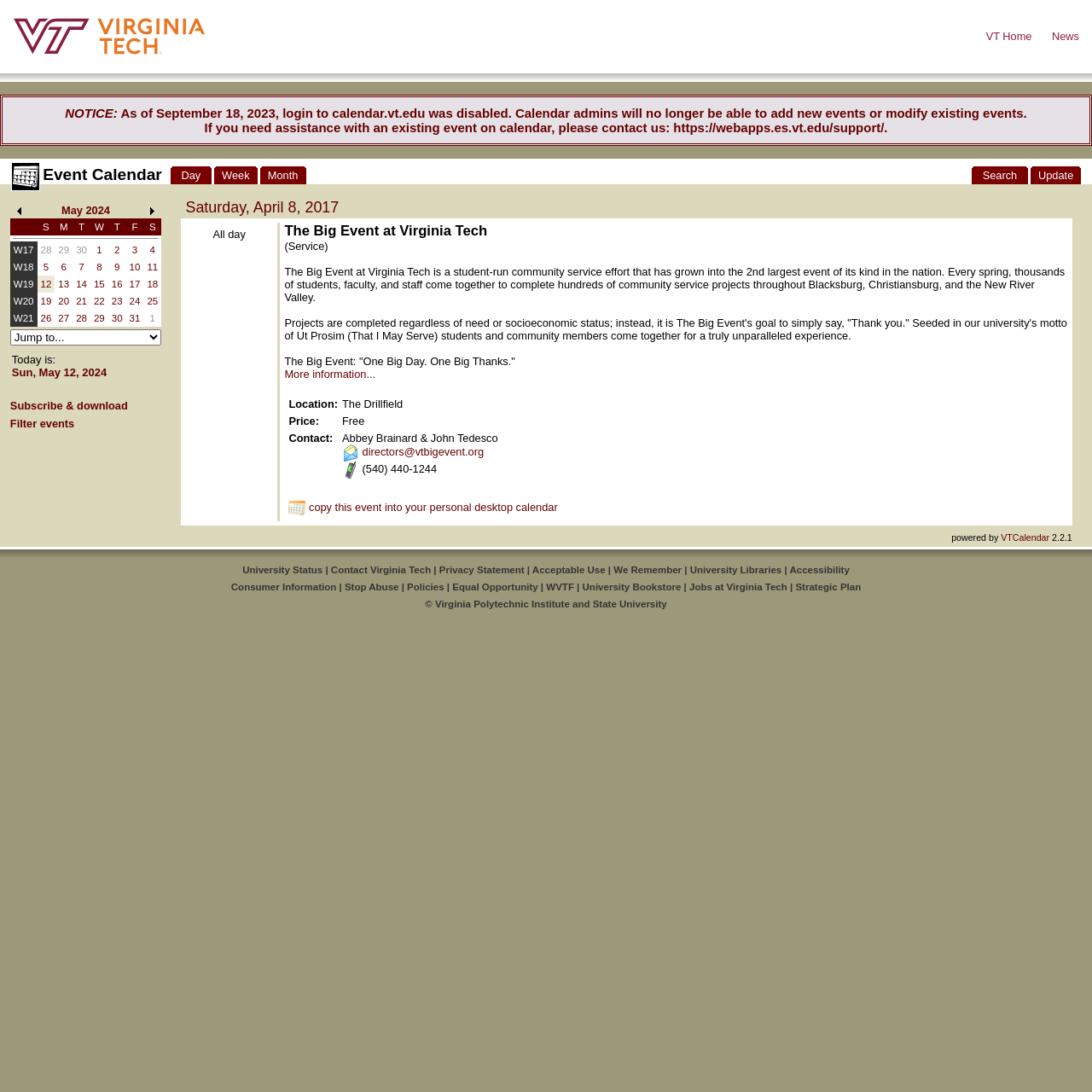Please locate the bounding box coordinates of the element's region that needs to be clicked to follow the instruction: "Switch to Week view". The bounding box coordinates should be provided as four float numbers between 0 and 1, i.e., [left, top, right, bottom].

[0.203, 0.155, 0.229, 0.166]